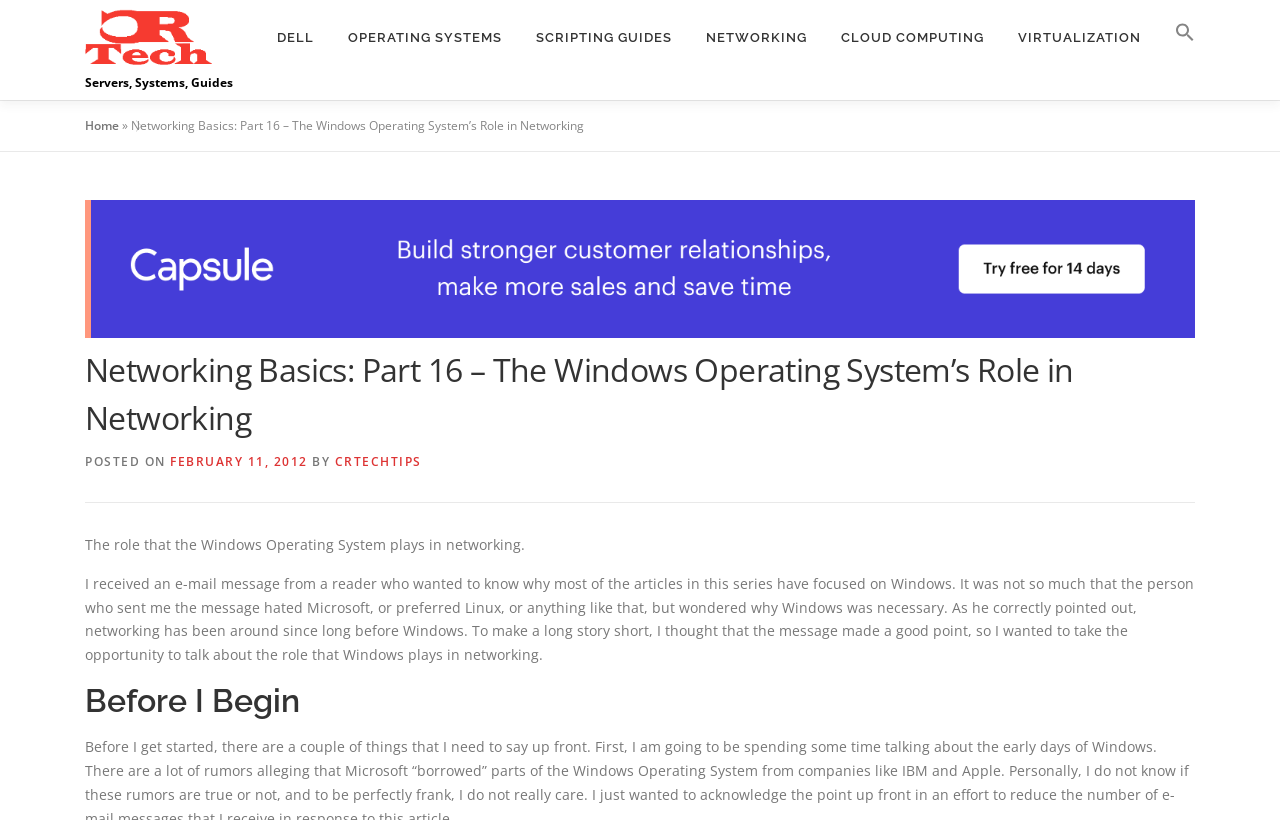Use a single word or phrase to answer the question: What is the purpose of the article?

To explain Windows' role in networking